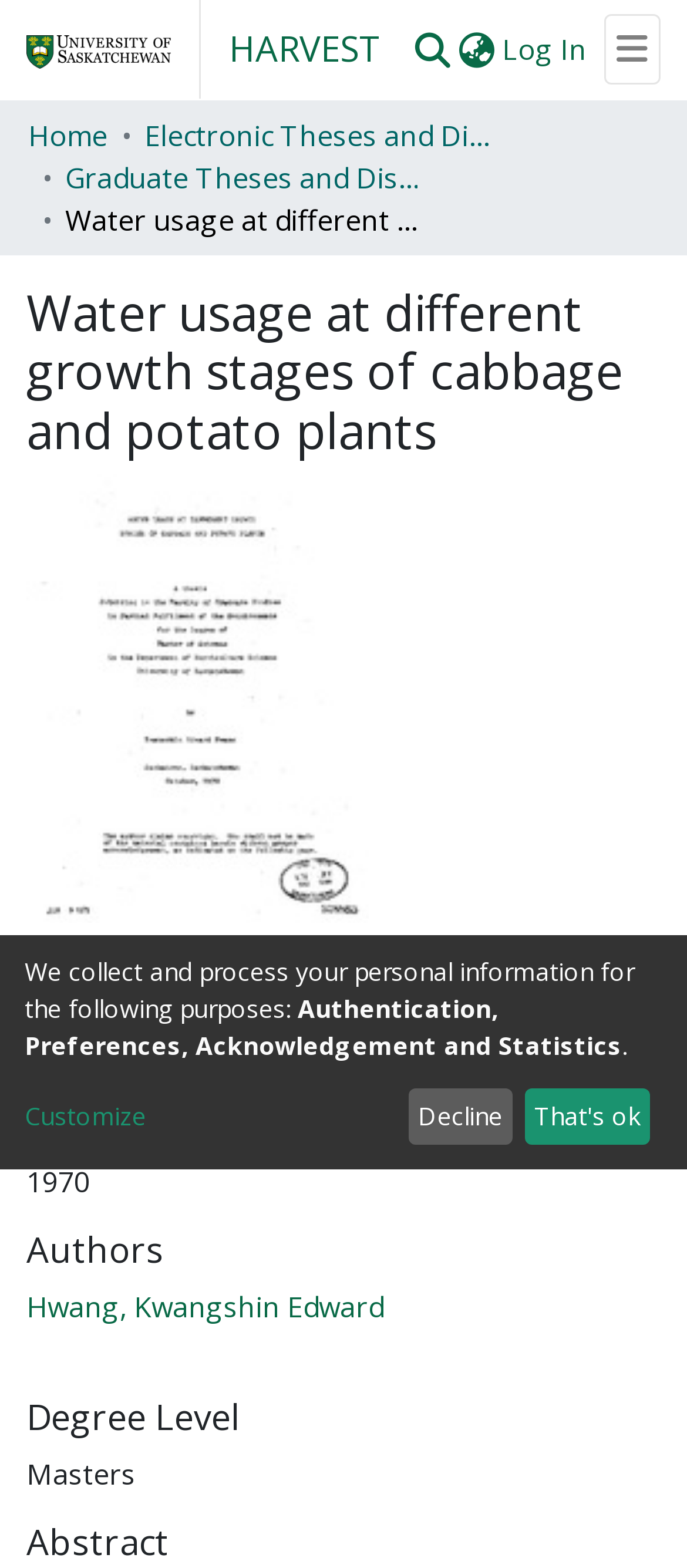What is the degree level of the thesis?
Using the image as a reference, answer the question in detail.

I found the answer by looking at the 'Degree Level' section, which is a heading on the webpage. Under this section, there is a static text with the text 'Masters', which I assume is the degree level of the thesis.